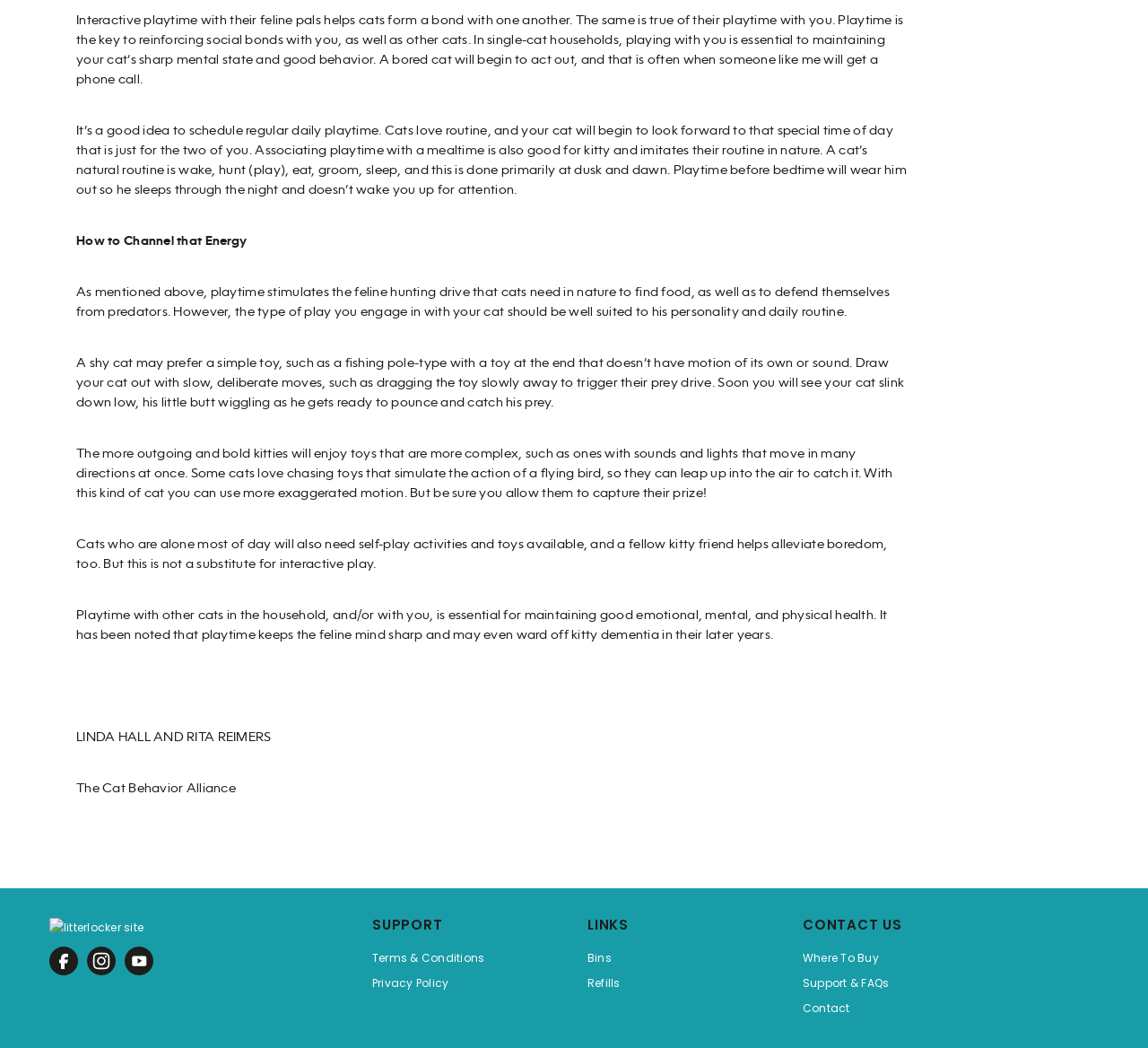Highlight the bounding box coordinates of the region I should click on to meet the following instruction: "Check Instagram Icon".

[0.076, 0.903, 0.109, 0.931]